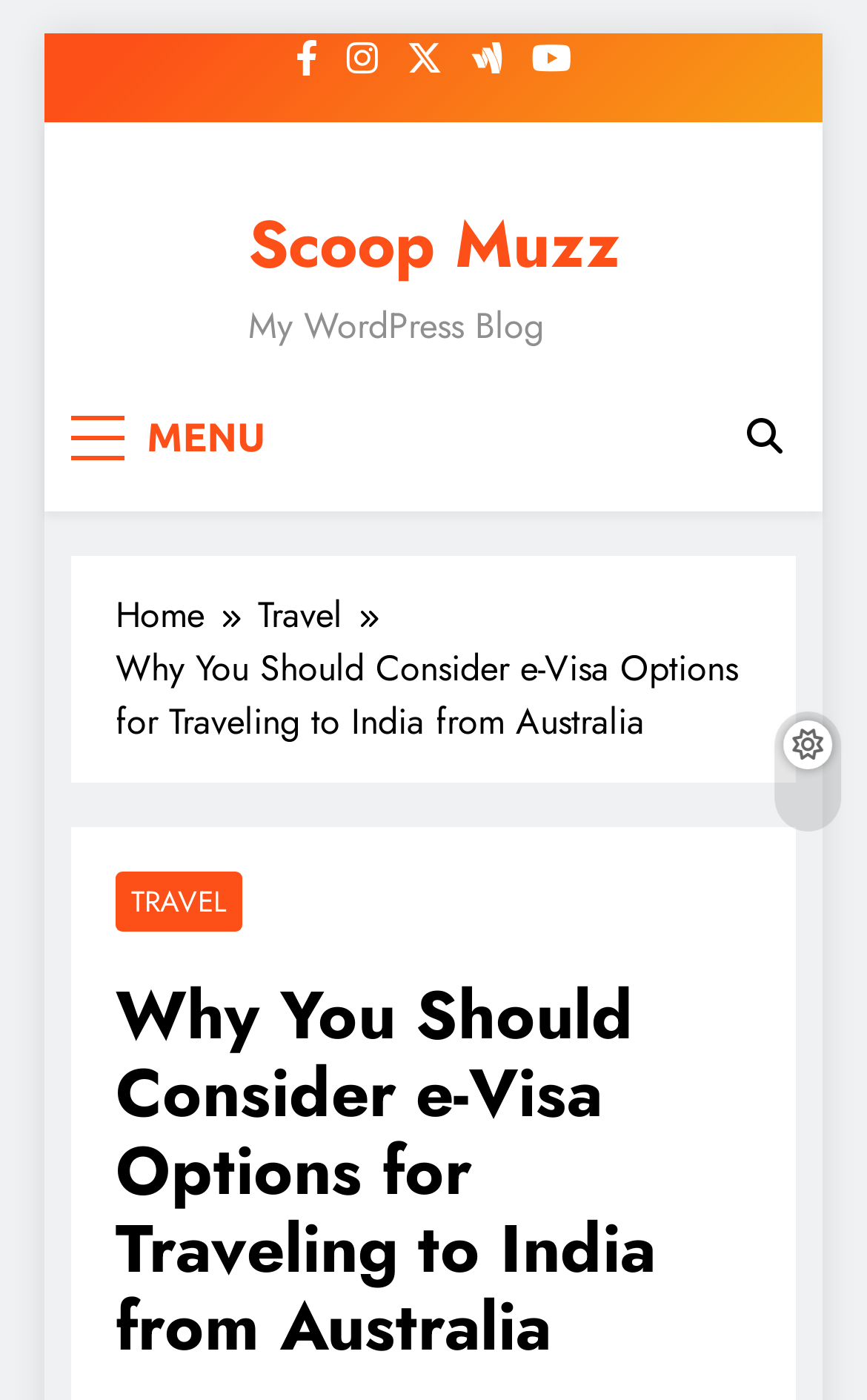Locate the bounding box of the UI element described in the following text: "Menu".

[0.082, 0.284, 0.327, 0.341]